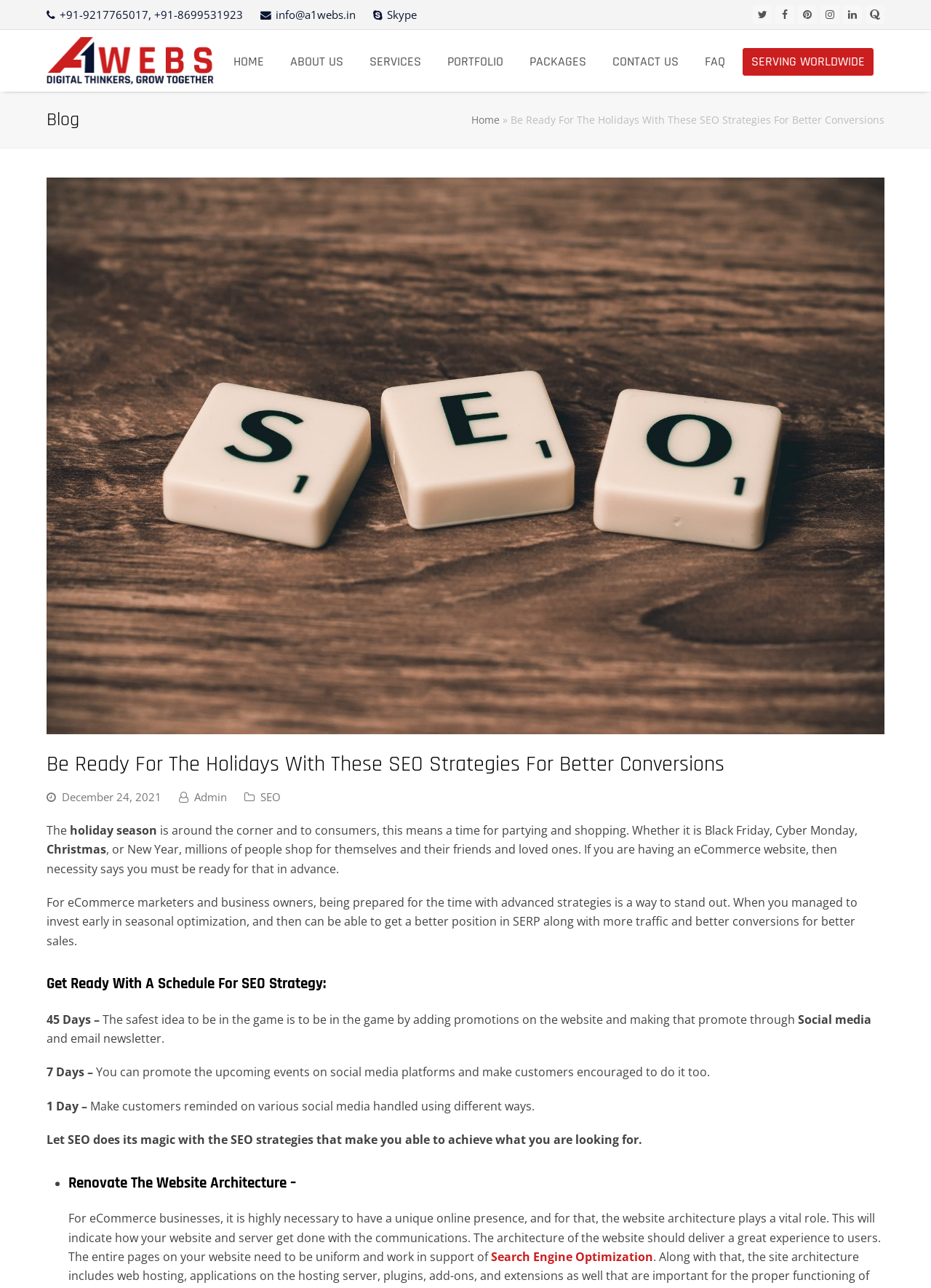What is the phone number of the company?
Please provide a comprehensive answer based on the visual information in the image.

I found the phone number of the company by looking at the top section of the webpage, where the contact information is usually displayed. The phone number is written in a static text element with the value '+91-9217765017'.